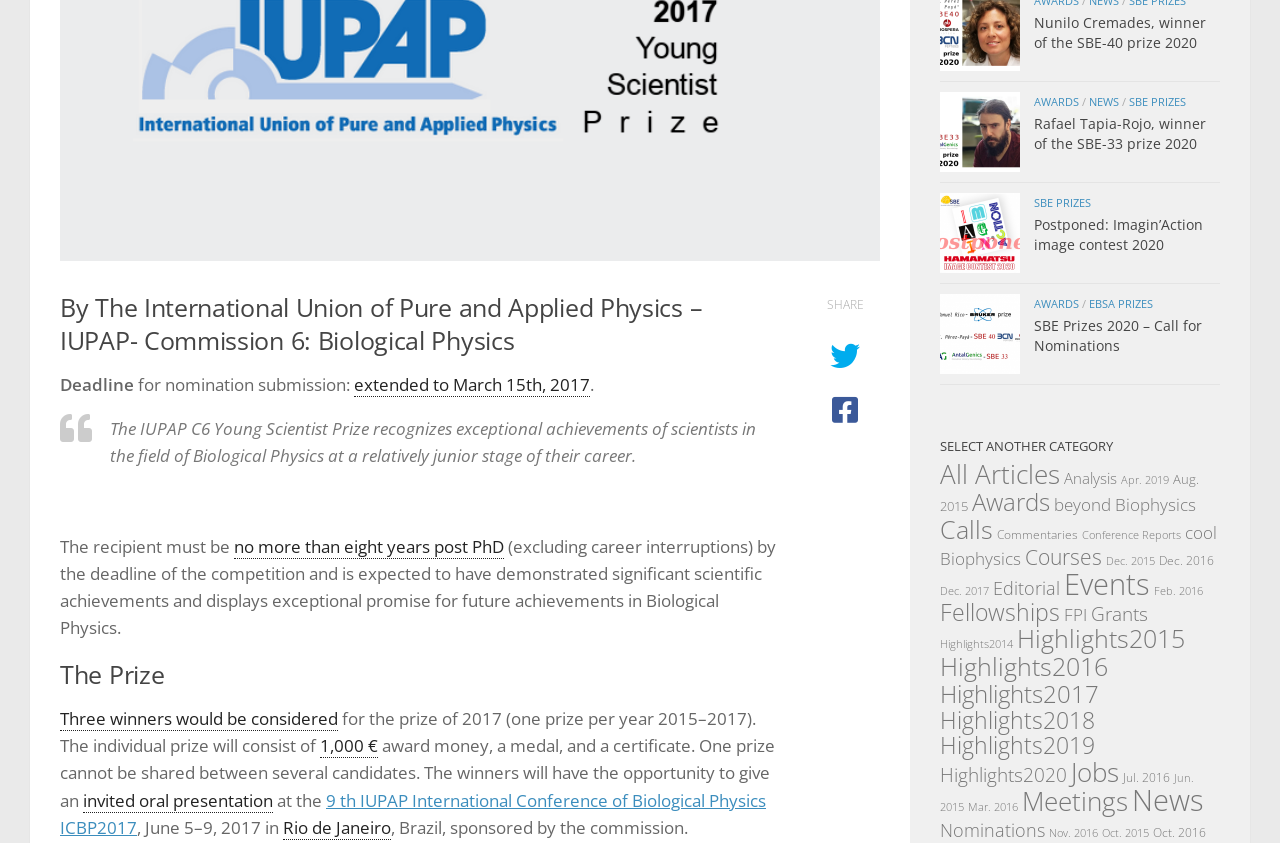Give the bounding box coordinates for the element described by: "Conference Reports".

[0.845, 0.626, 0.923, 0.643]